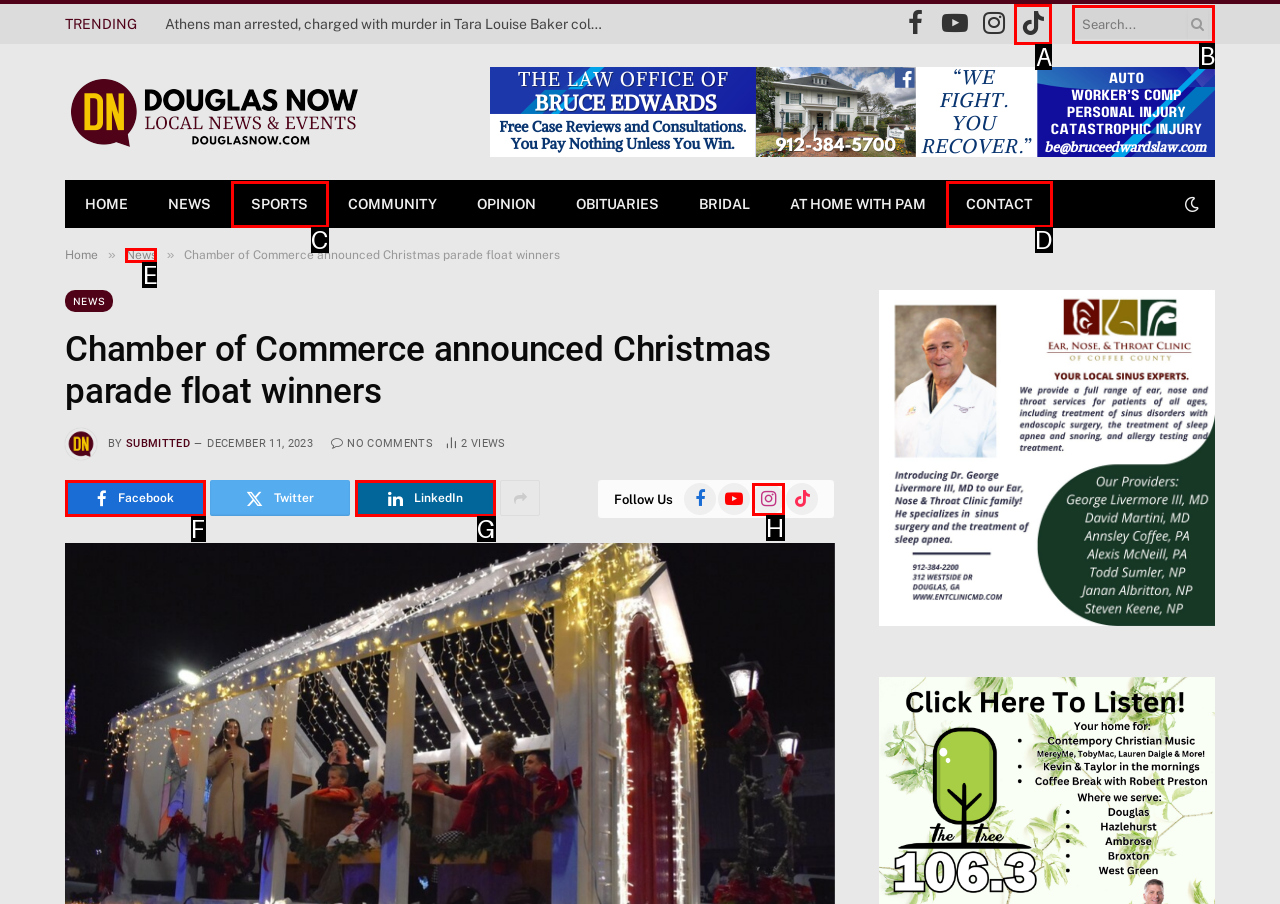What is the letter of the UI element you should click to Search for something? Provide the letter directly.

B